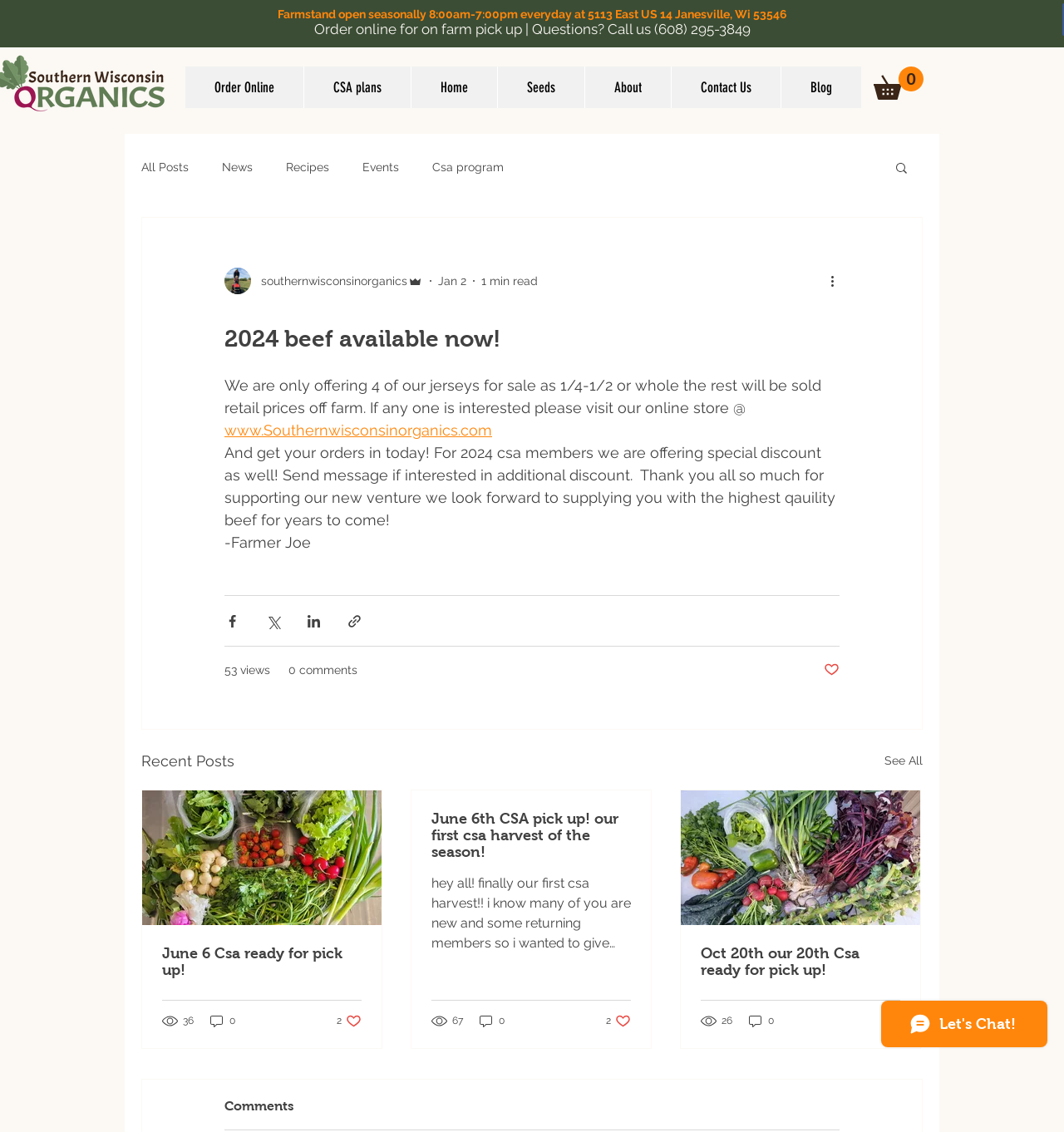Please identify the bounding box coordinates of the element's region that I should click in order to complete the following instruction: "Read the article 'Want to Live to 100? Here’s How to Adapt the Blue Zones Lifestyle'". The bounding box coordinates consist of four float numbers between 0 and 1, i.e., [left, top, right, bottom].

None